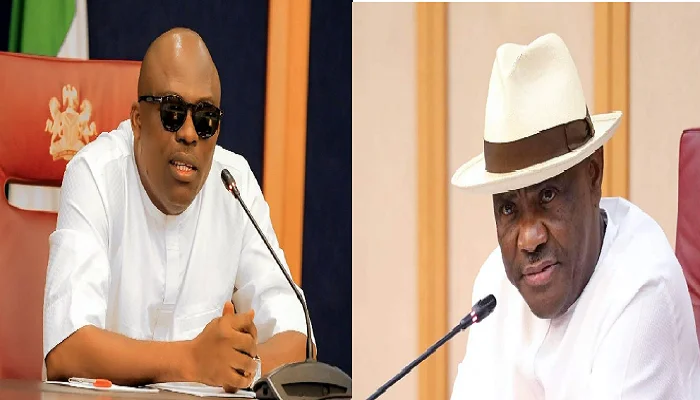Detail every aspect of the image in your description.

The image features a split view of two prominent political figures in Nigeria, in the context of a heated political climate. On the left is Governor Siminalayi Fubara, who appears serious and composed, adorned in a traditional white outfit and sunglasses. He is seated at a conference table, likely during an official meeting, reflecting a firm stance on his political declarations. On the right, former Governor Nyesom Wike is portrayed with an intense expression, sporting a white outfit complemented by a signature white hat. The contrasting expressions and attire of both leaders underscore the ongoing political tensions in Rivers State, particularly surrounding issues of identity and leadership as they navigate their rivalry highlighted by recent public statements. This image relates to the significant discourse around heritage and unity amongst the Ijaw ethnic group, as Governor Fubara defends his cultural roots against Wike’s criticisms, which have been reported extensively in the media recently.